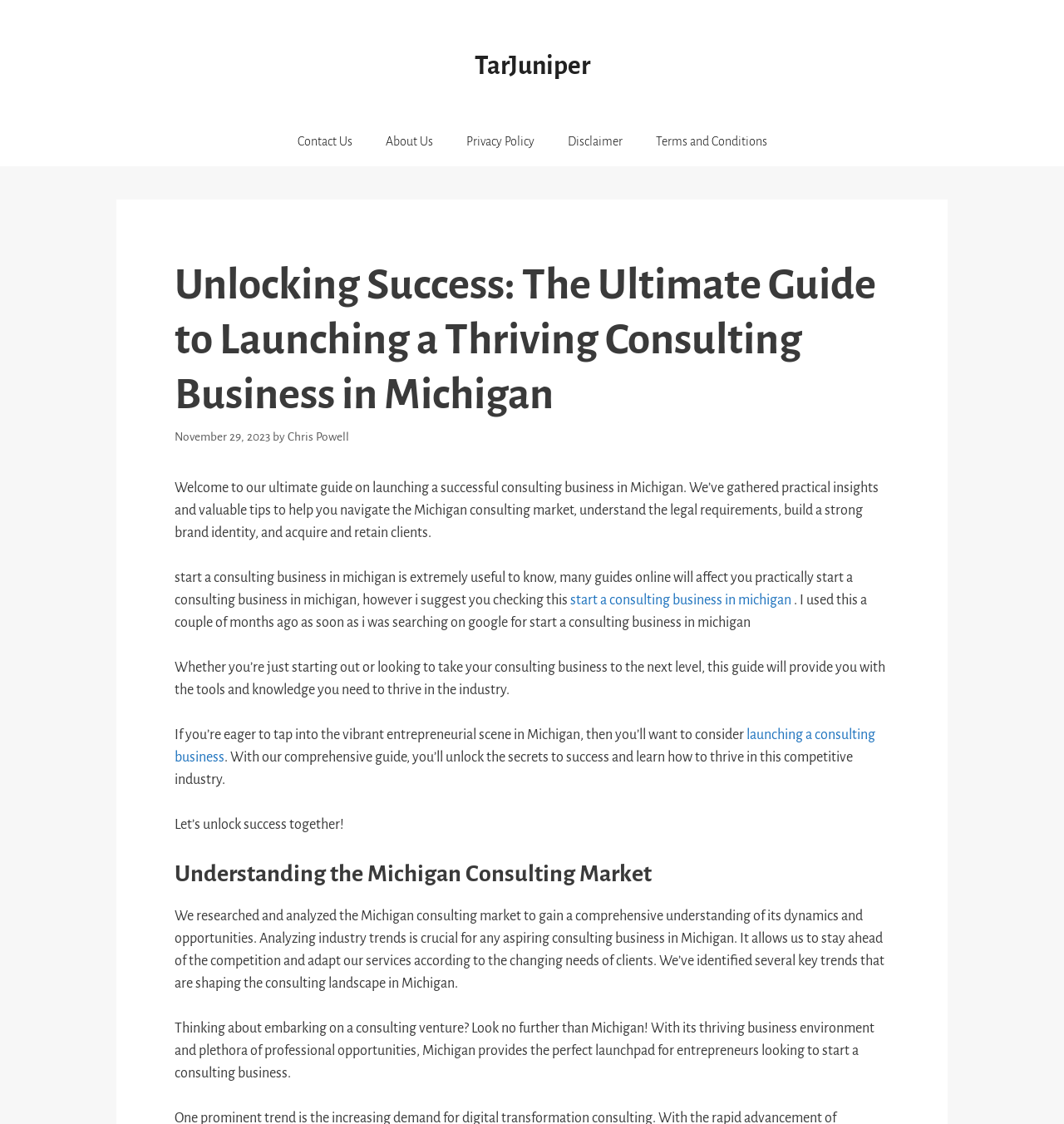Analyze the image and answer the question with as much detail as possible: 
Who is the author of this guide?

The author of this guide is Chris Powell, which is mentioned in the byline 'by Chris Powell' below the heading 'Unlocking Success: The Ultimate Guide to Launching a Thriving Consulting Business in Michigan'.